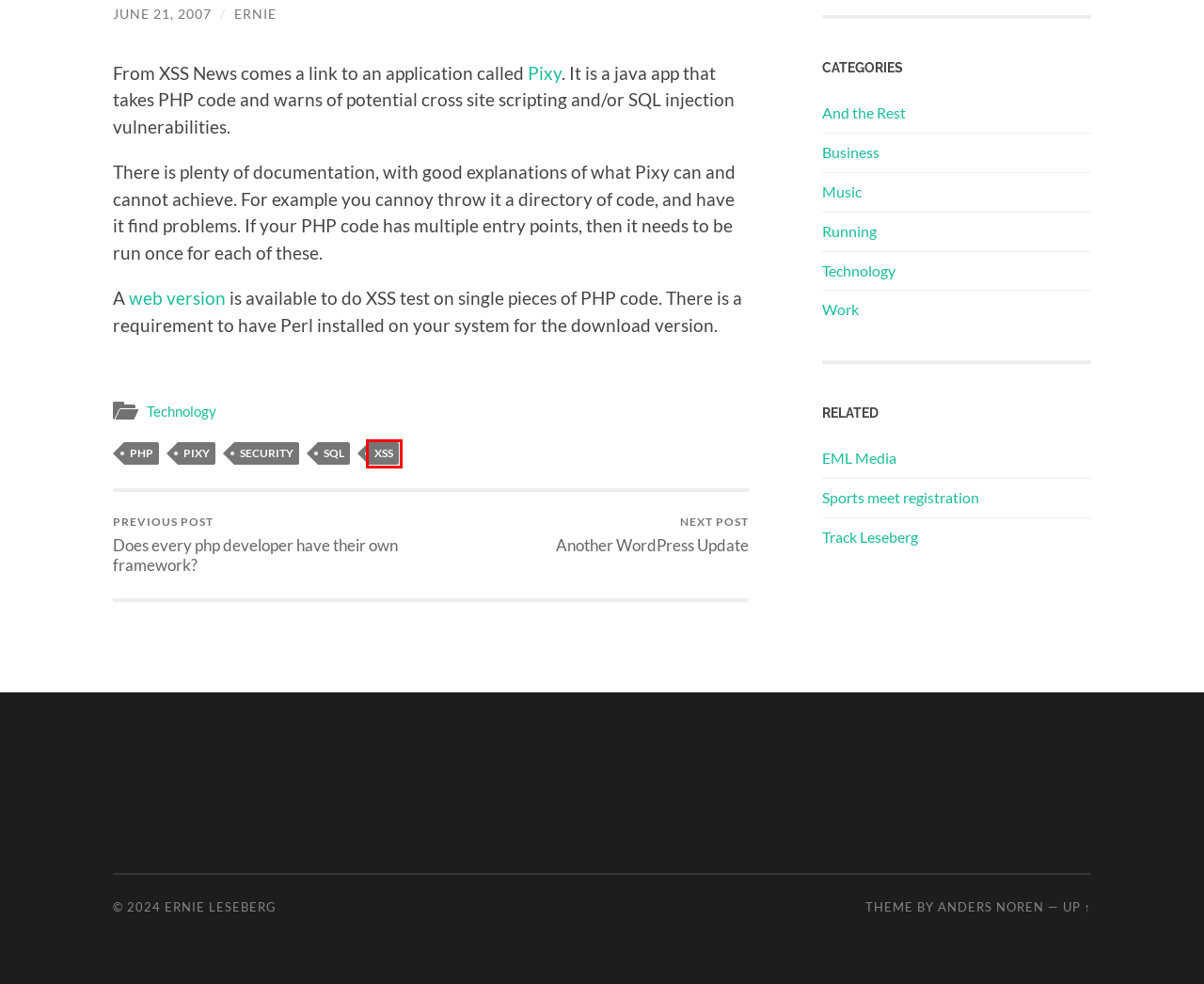Examine the screenshot of the webpage, which includes a red bounding box around an element. Choose the best matching webpage description for the page that will be displayed after clicking the element inside the red bounding box. Here are the candidates:
A. Online Event & Meet Registration for all Sports
B. Technology Archives - Ernie Leseberg
C. Running Archives - Ernie Leseberg
D. xss Archives - Ernie Leseberg
E. Music Archives - Ernie Leseberg
F. PHP Archives - Ernie Leseberg
G. sql Archives - Ernie Leseberg
H. Business Archives - Ernie Leseberg

D